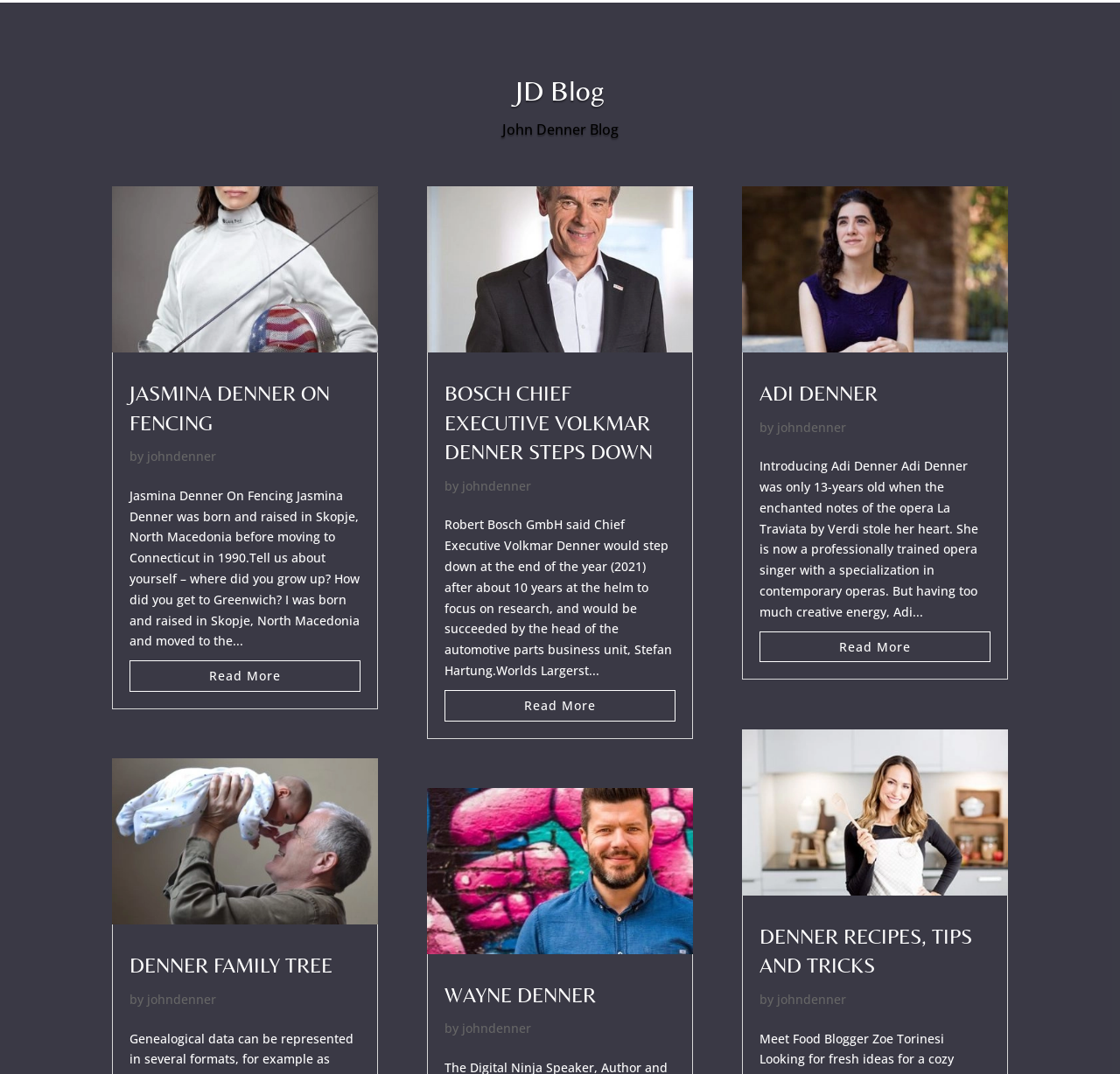Find and provide the bounding box coordinates for the UI element described here: "johndenner". The coordinates should be given as four float numbers between 0 and 1: [left, top, right, bottom].

[0.413, 0.444, 0.474, 0.46]